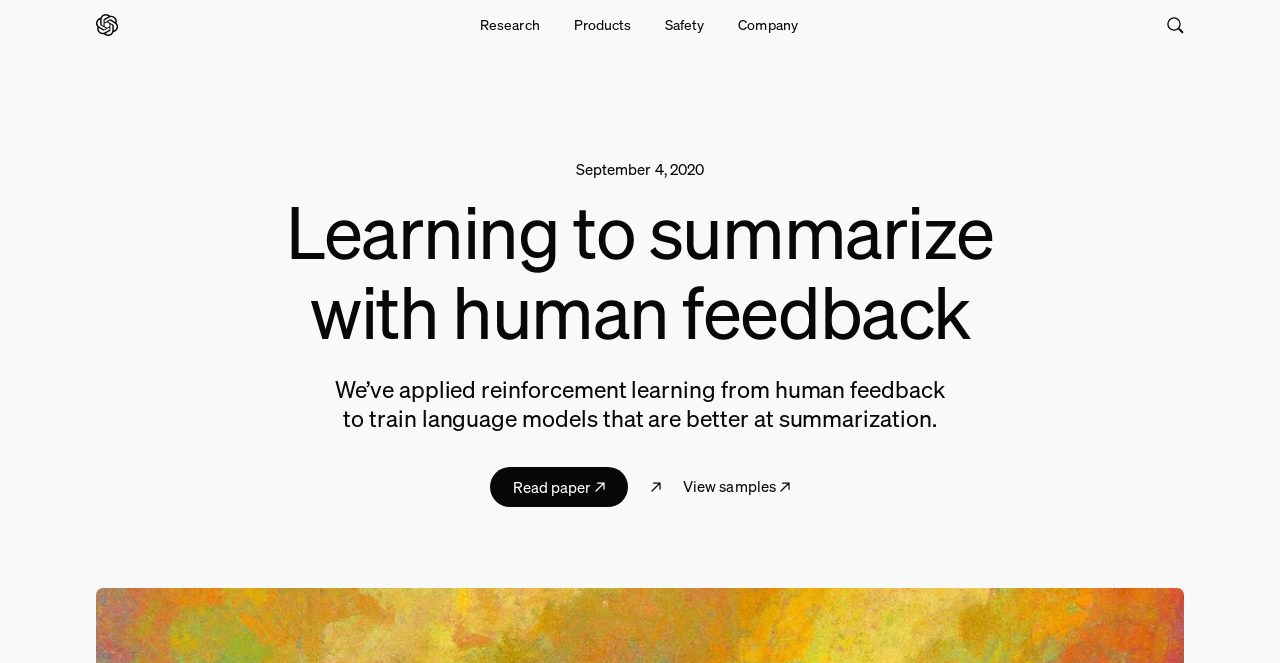Please determine the bounding box coordinates of the element to click in order to execute the following instruction: "View samples". The coordinates should be four float numbers between 0 and 1, specified as [left, top, right, bottom].

[0.534, 0.709, 0.617, 0.761]